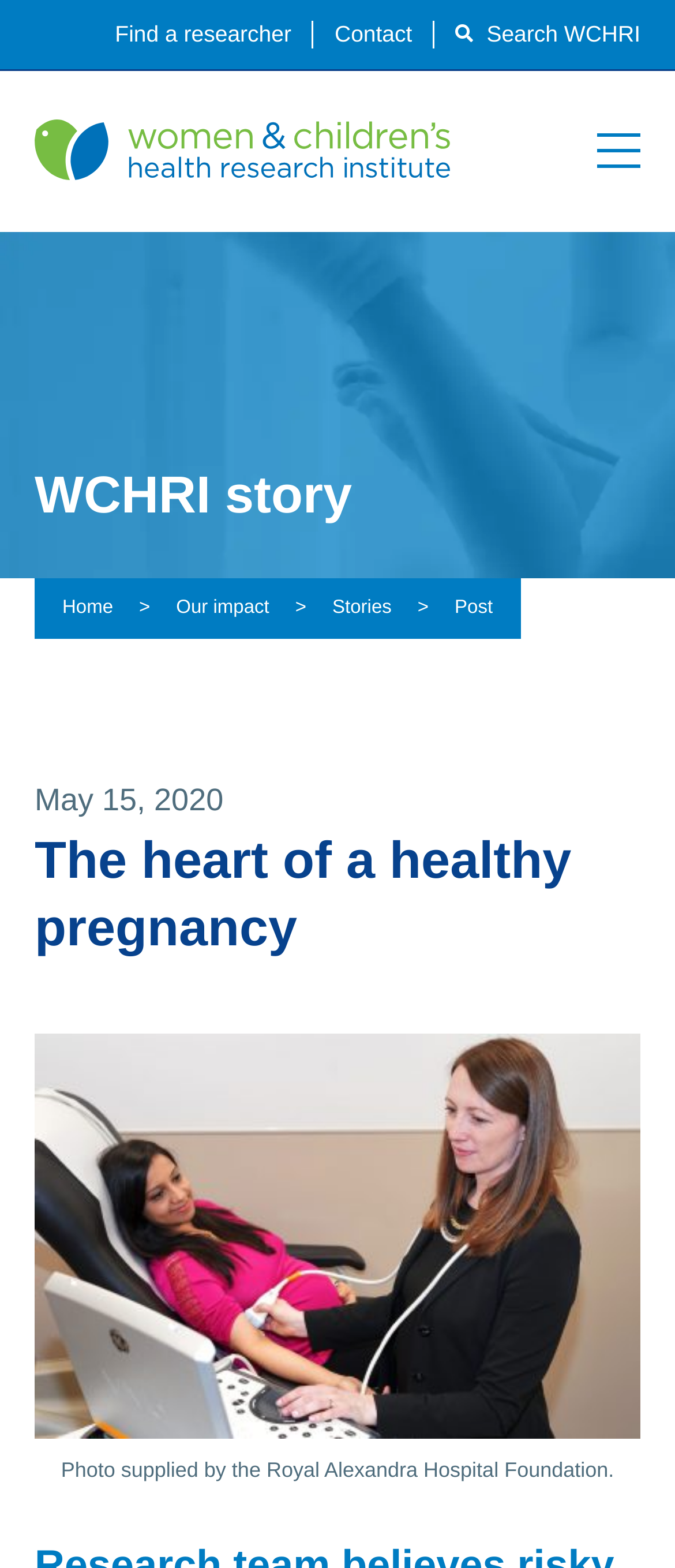Please specify the bounding box coordinates of the clickable region necessary for completing the following instruction: "Search WCHRI". The coordinates must consist of four float numbers between 0 and 1, i.e., [left, top, right, bottom].

[0.675, 0.013, 0.949, 0.03]